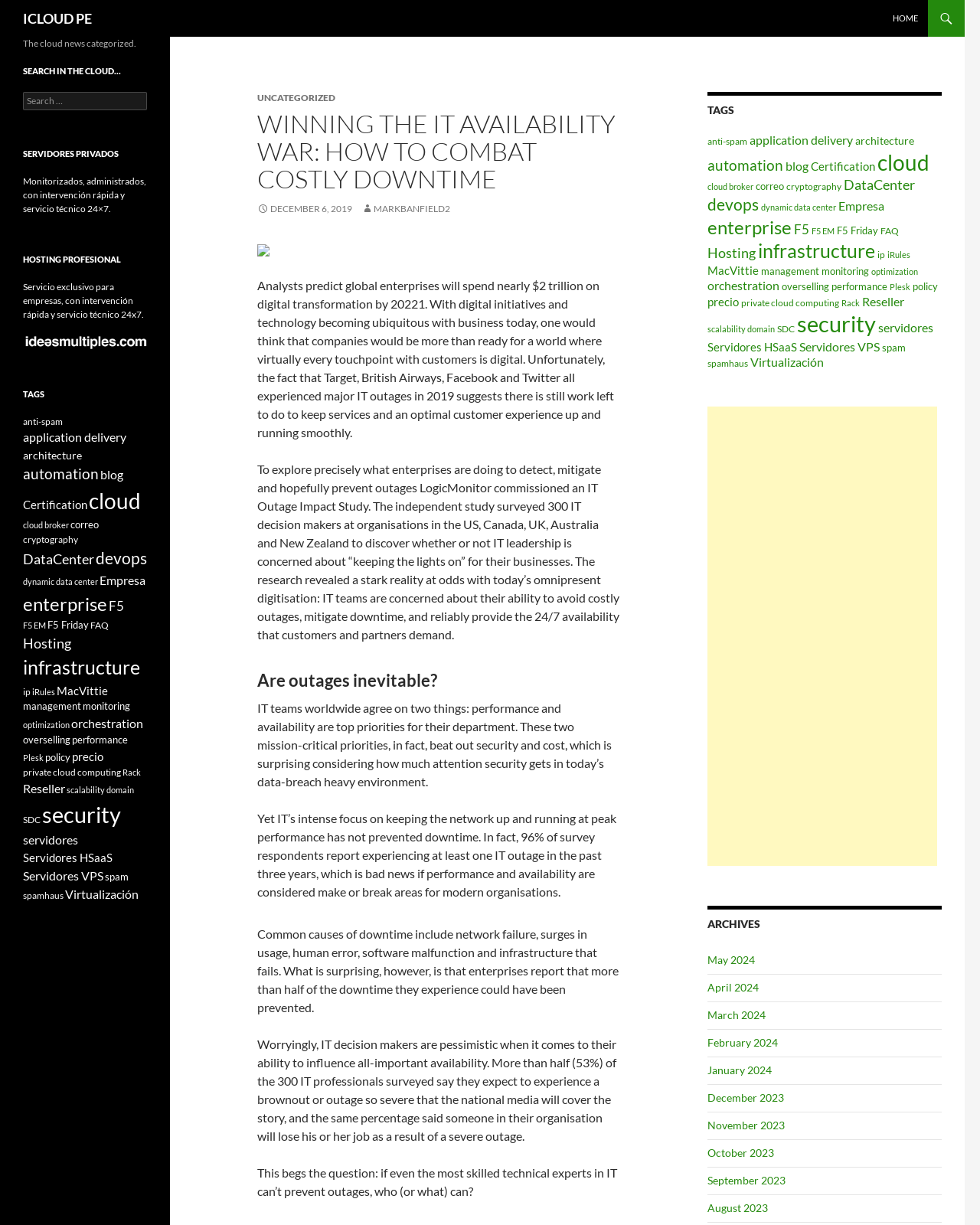Given the element description, predict the bounding box coordinates in the format (top-left x, top-left y, bottom-right x, bottom-right y), using floating point numbers between 0 and 1: precio

[0.073, 0.612, 0.105, 0.623]